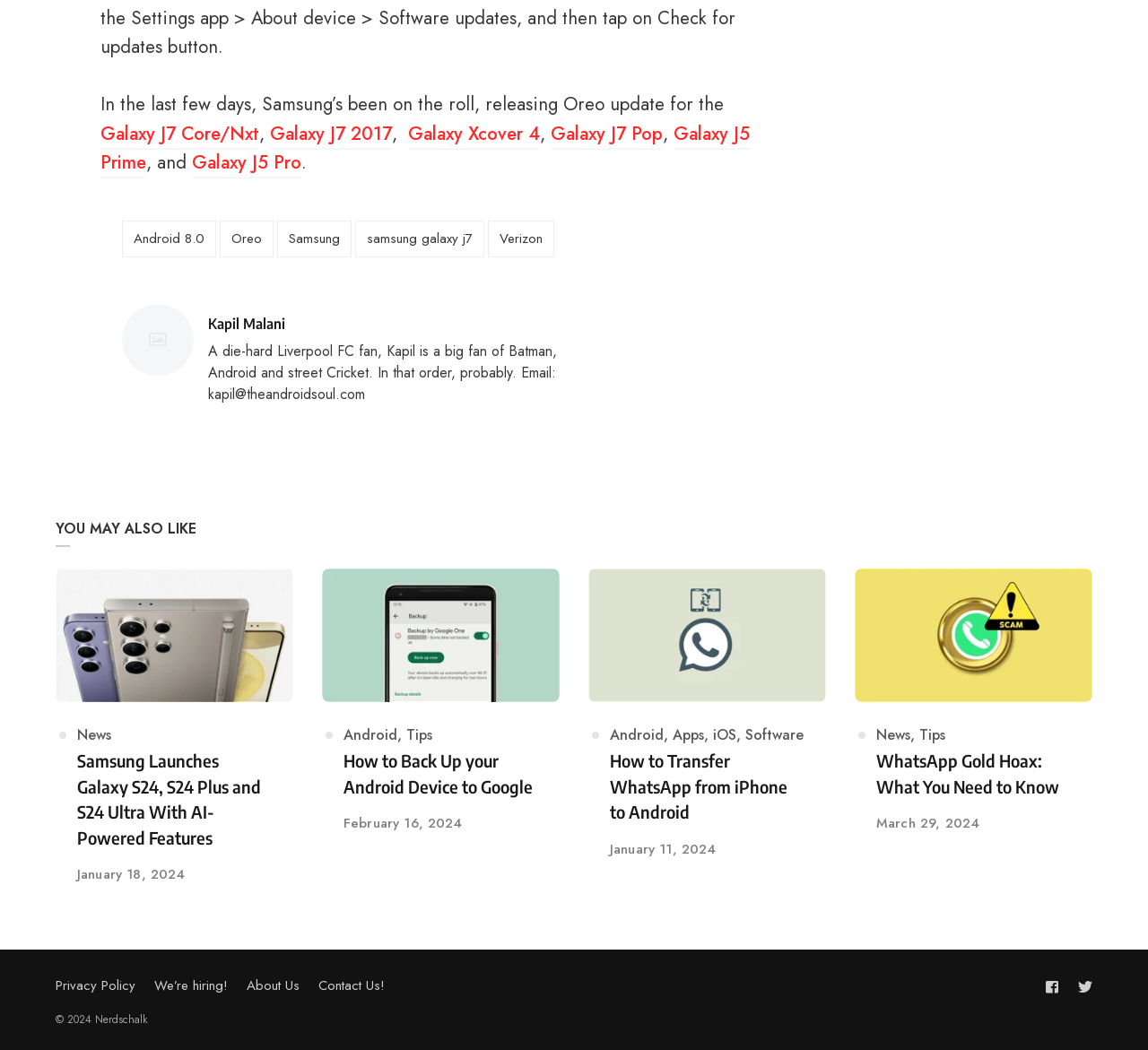Using the description: "Privacy Policy", determine the UI element's bounding box coordinates. Ensure the coordinates are in the format of four float numbers between 0 and 1, i.e., [left, top, right, bottom].

[0.048, 0.929, 0.118, 0.948]